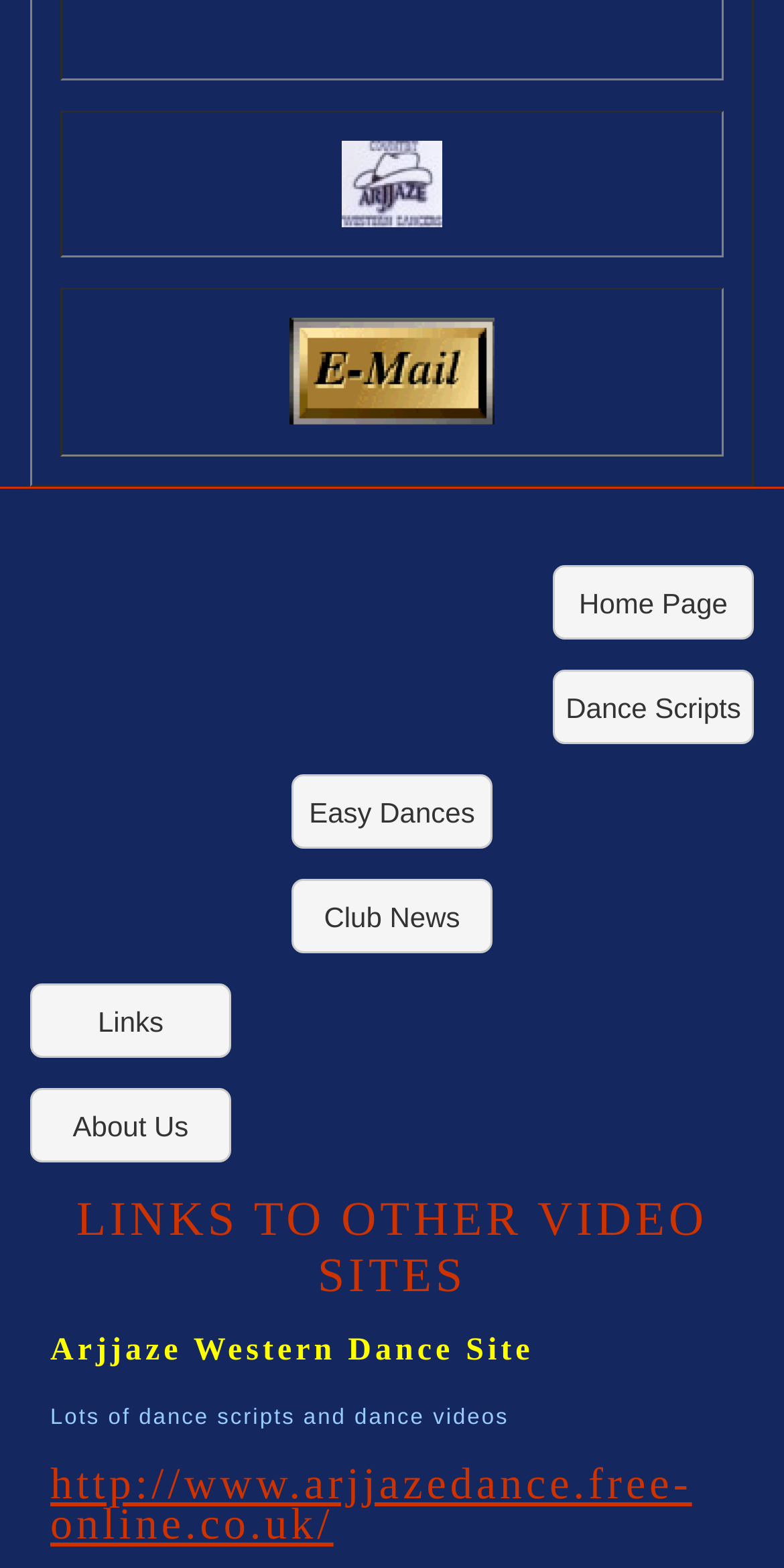Can you find the bounding box coordinates for the element to click on to achieve the instruction: "view dance scripts"?

[0.705, 0.428, 0.962, 0.475]